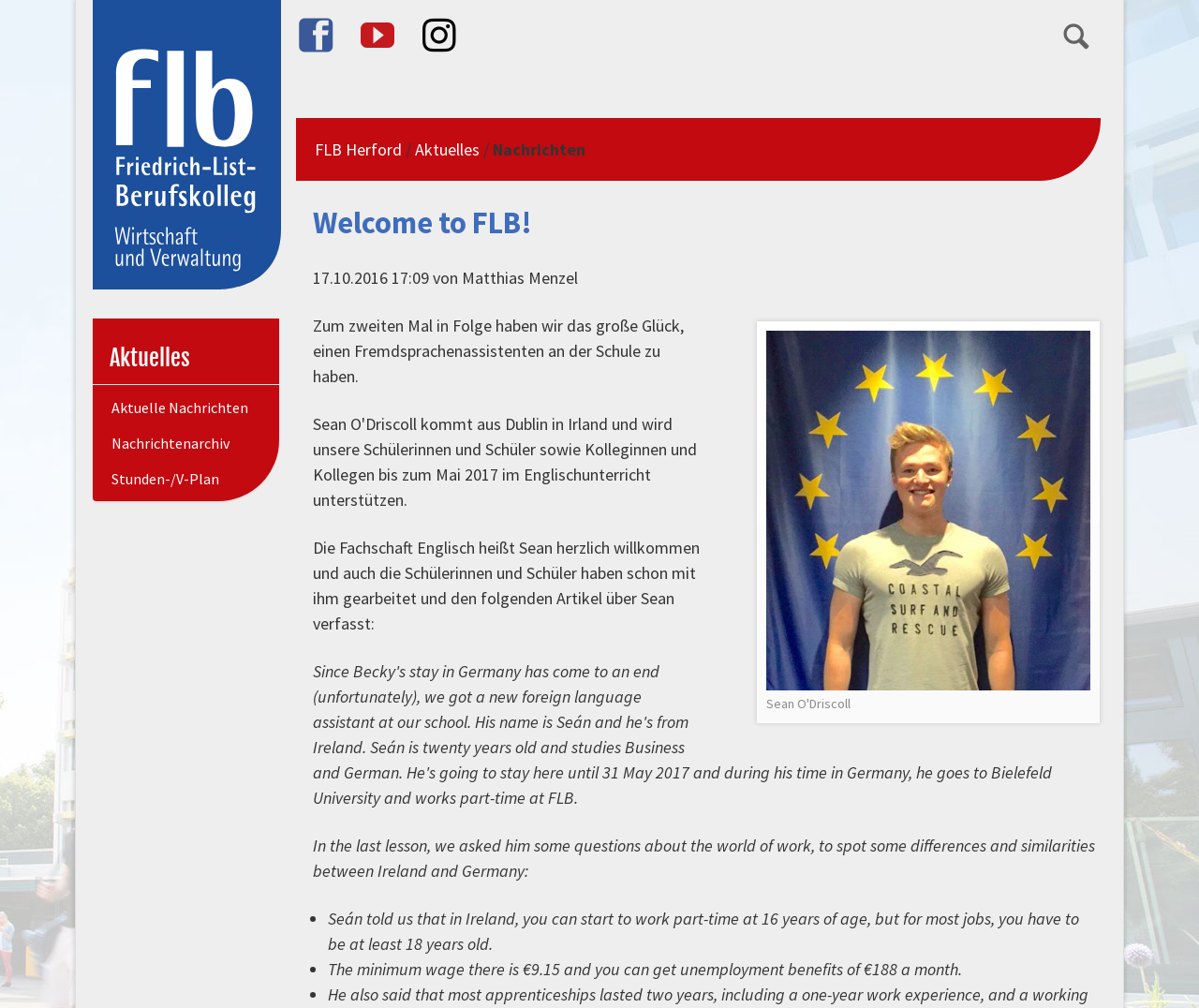From the webpage screenshot, identify the region described by Nachrichtenarchiv. Provide the bounding box coordinates as (top-left x, top-left y, bottom-right x, bottom-right y), with each value being a floating point number between 0 and 1.

[0.085, 0.417, 0.241, 0.462]